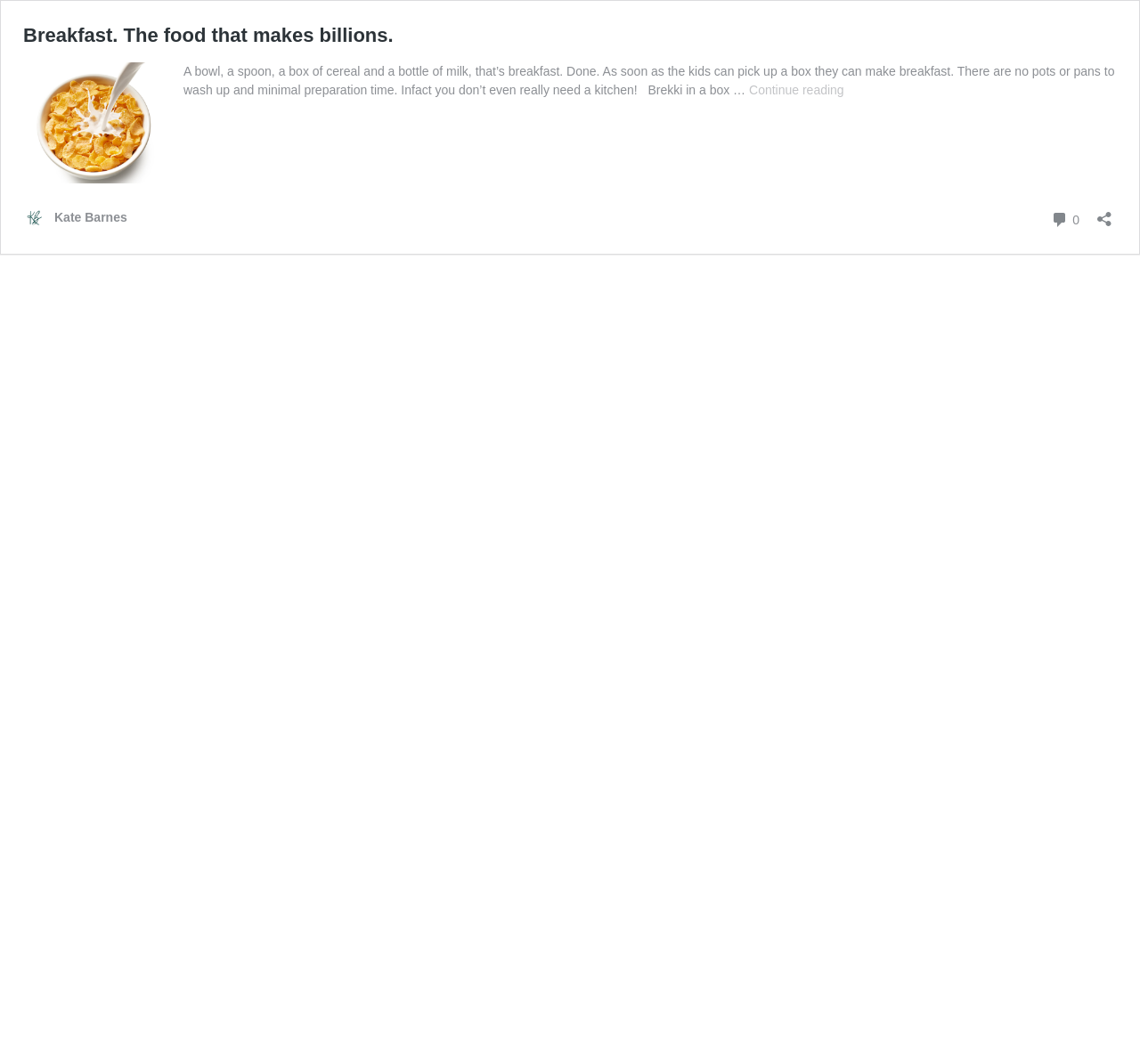What is the purpose of the button at the bottom of the page? Using the information from the screenshot, answer with a single word or phrase.

Open sharing dialog